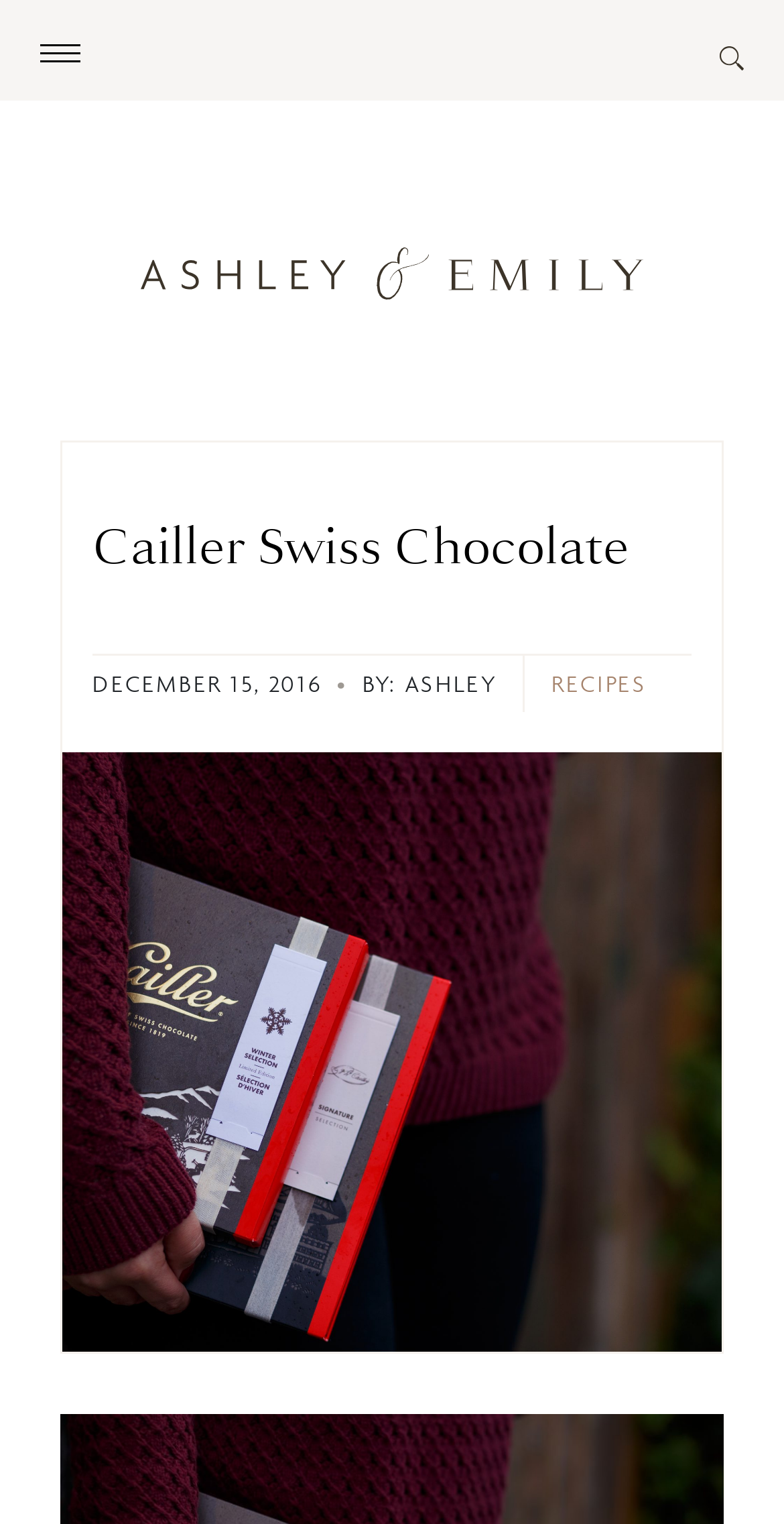What is the name of the chocolate brand?
Answer with a single word or phrase by referring to the visual content.

Cailler Swiss Chocolate